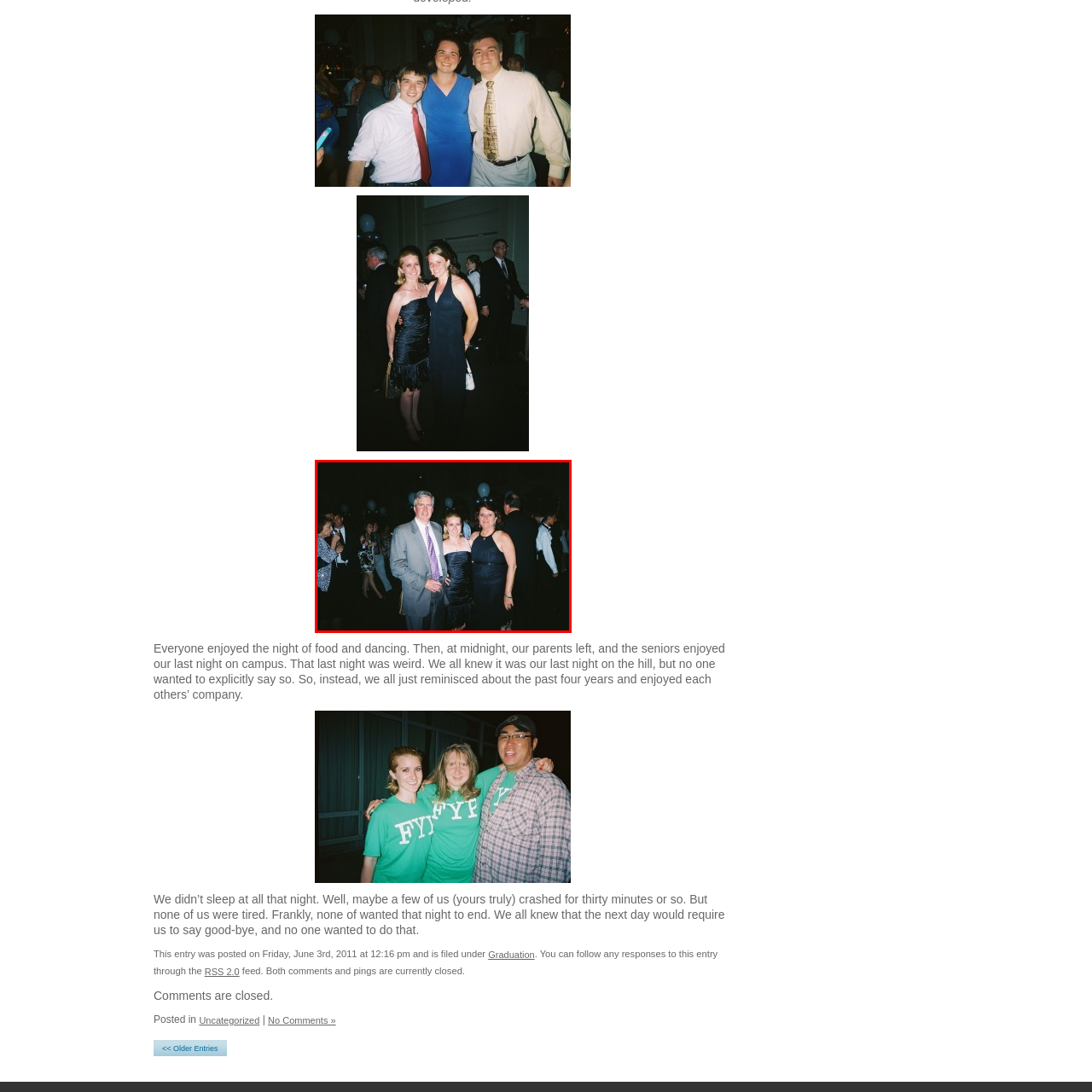Provide a detailed narrative of the image inside the red-bordered section.

The image captures a memorable moment at a celebratory event, showcasing three individuals prominently in the foreground. They appear to be attending a formal gathering, likely a graduation or dance, given the elegant attire and festive atmosphere. The first person on the left, wearing a grey suit and a patterned tie, stands with a proud expression, indicating a significant connection to the event. Next to him is a young woman in a sleek black dress, radiating joy and a sense of accomplishment, suggesting her central role in the occasion. On the right is another woman dressed in a stylish, dark outfit, who adds to the group's familial warmth. In the background, guests can be seen mingling and enjoying the festivities, accompanied by balloon decorations that enhance the celebratory essence of the night. This image encapsulates a blend of joy, nostalgia, and the bittersweet nature of farewell celebrations, where past memories linger as new chapters begin.